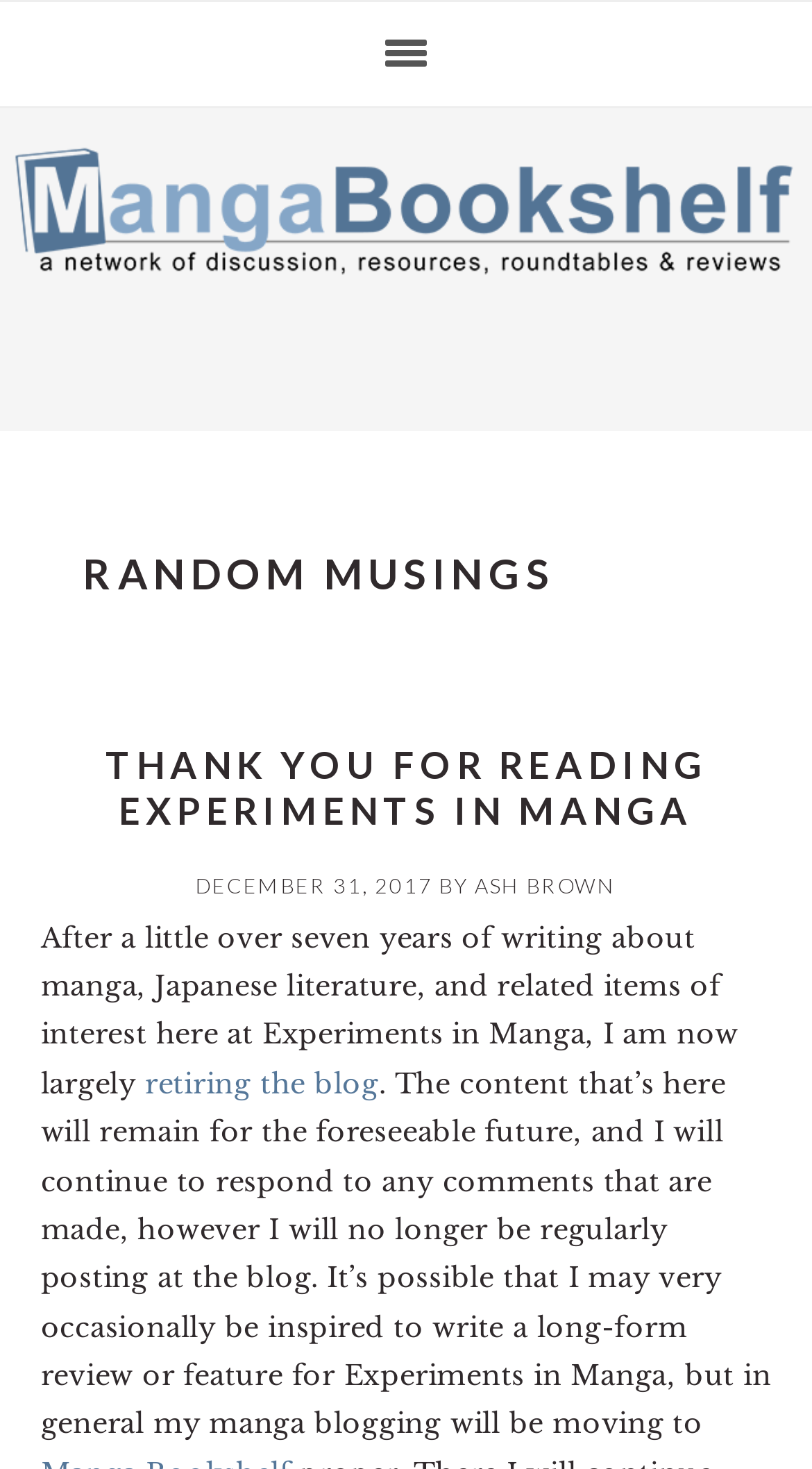Provide a one-word or one-phrase answer to the question:
What is the name of the blog?

Experiments in Manga